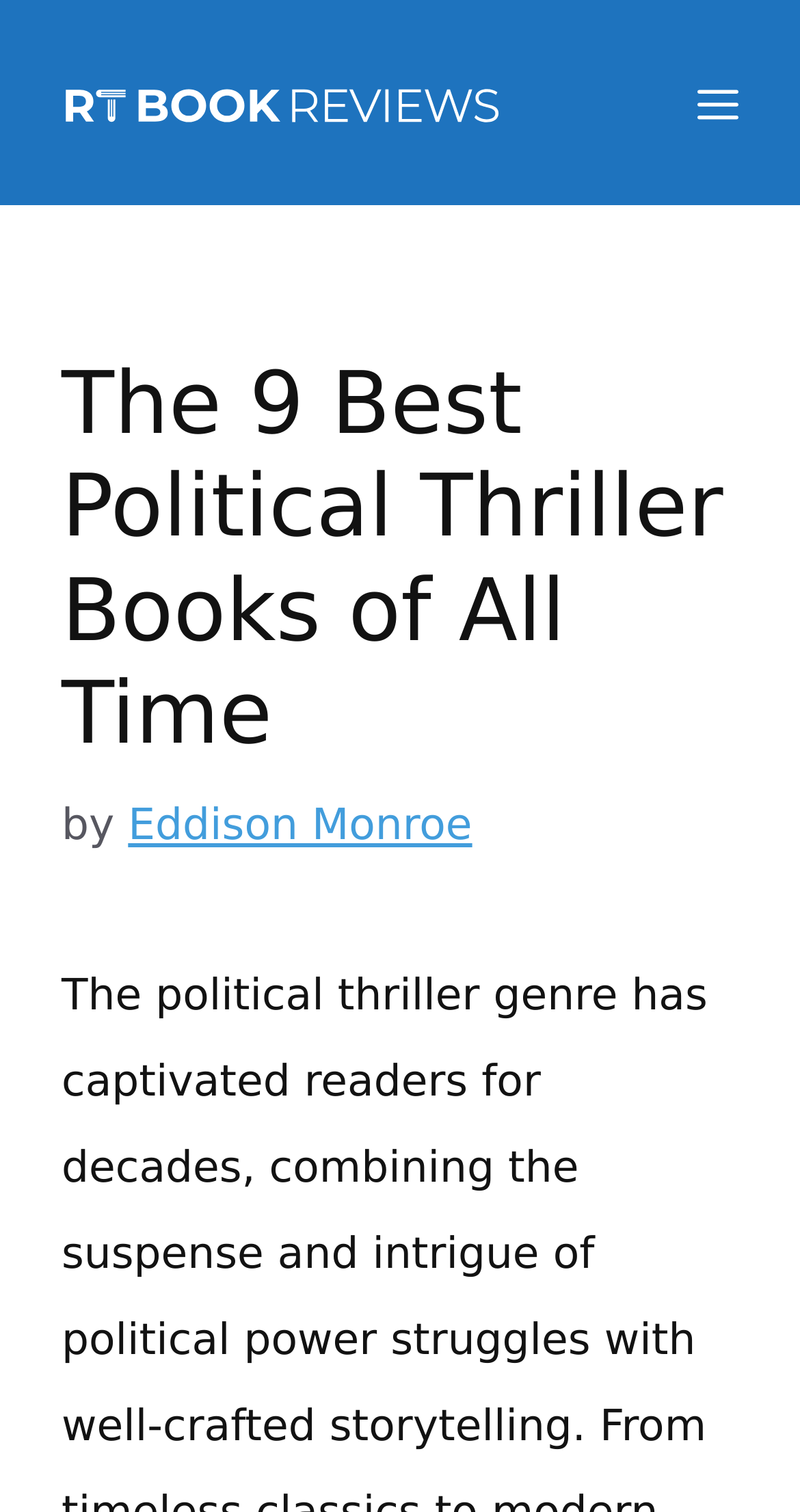Extract the primary header of the webpage and generate its text.

The 9 Best Political Thriller Books of All Time